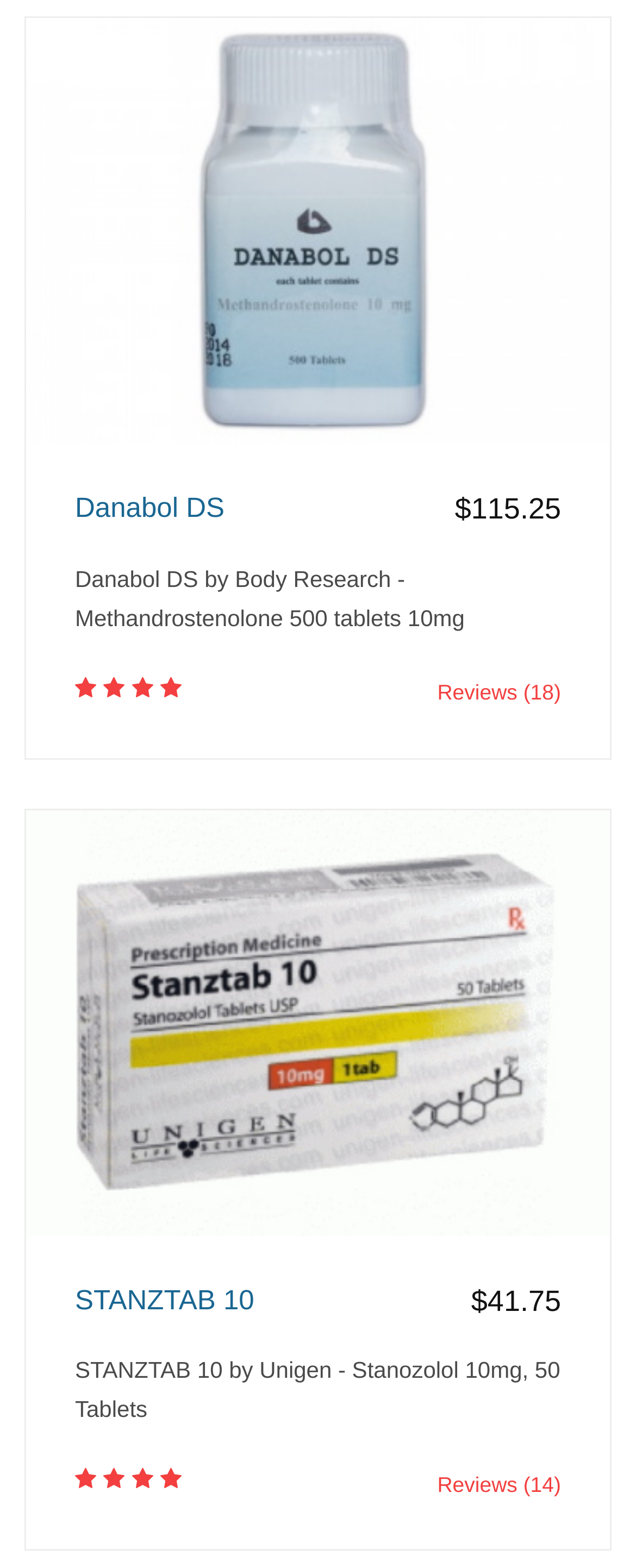Use the information in the screenshot to answer the question comprehensively: What is the dosage of STANZTAB 10?

The dosage of STANZTAB 10 can be found in the StaticText element with the text 'STANZTAB 10 by Unigen - Stanozolol 10mg, 50 Tablets' which is located below the heading element with the text 'STANZTAB 10'.